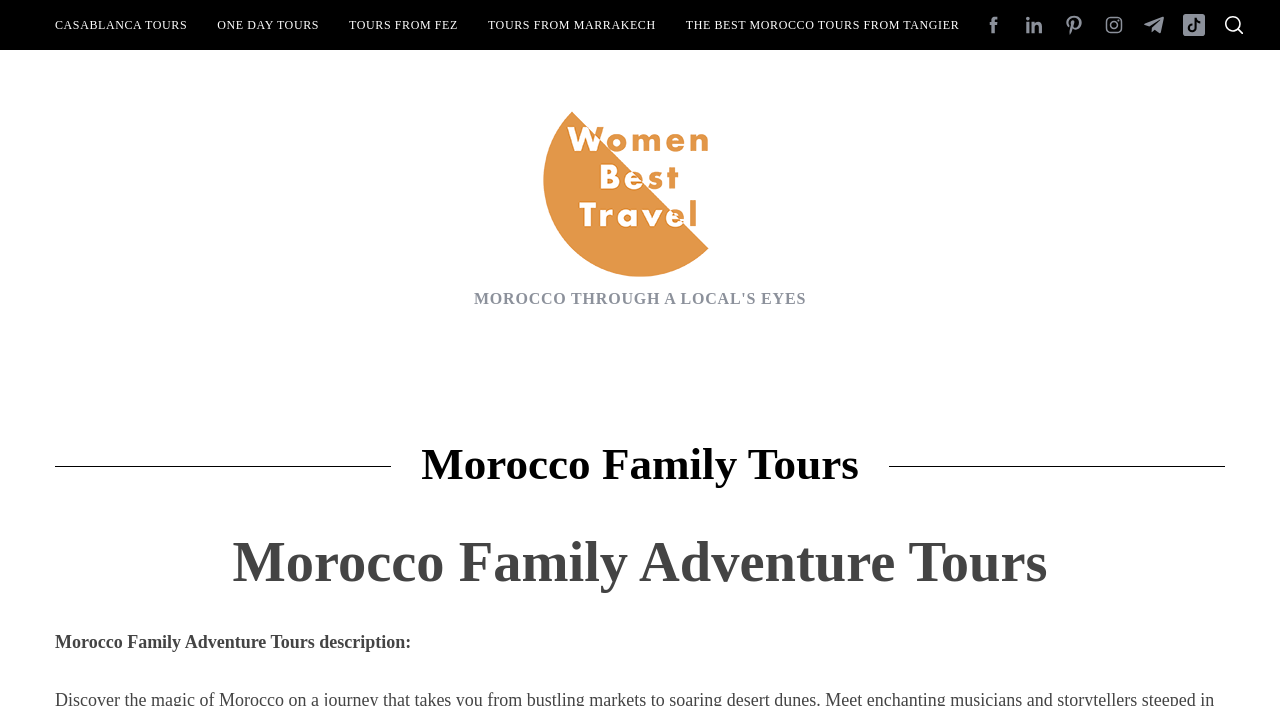What type of tours are offered on this website?
Examine the image and give a concise answer in one word or a short phrase.

Morocco Family Adventure Tours